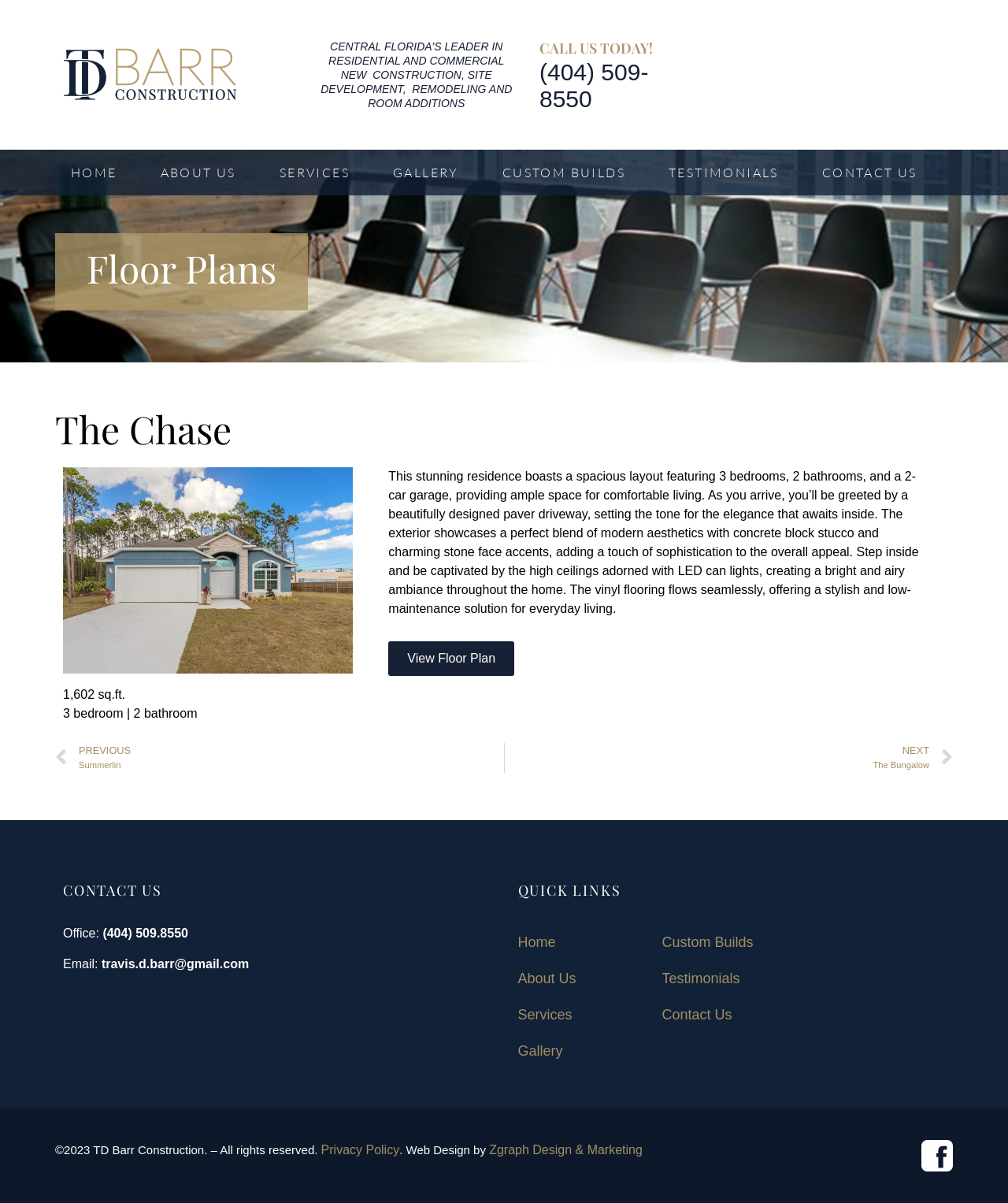Using the element description: "Wix.com", determine the bounding box coordinates. The coordinates should be in the format [left, top, right, bottom], with values between 0 and 1.

None